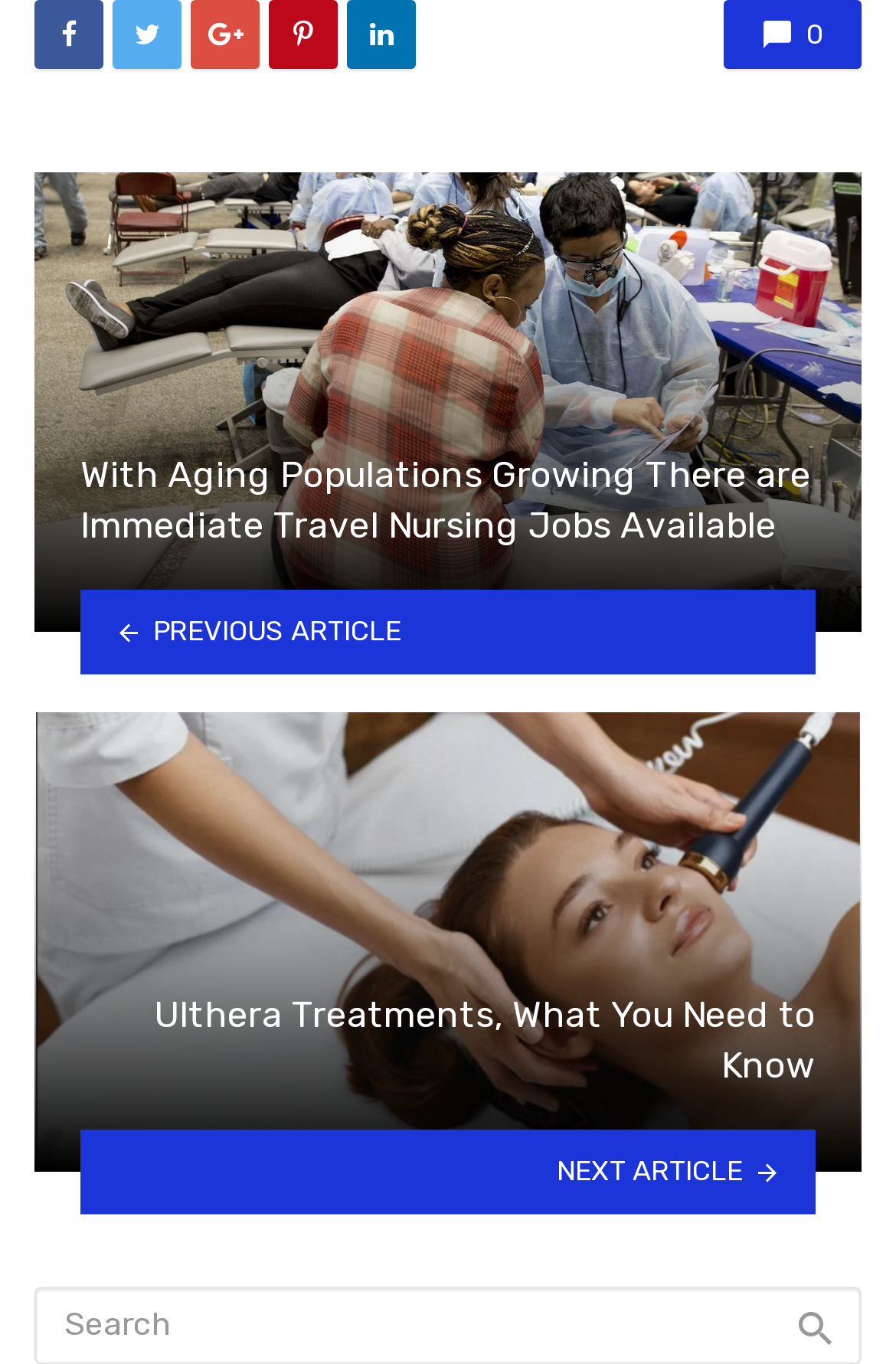Identify the bounding box for the UI element described as: "0". Ensure the coordinates are four float numbers between 0 and 1, formatted as [left, top, right, bottom].

[0.808, 0.0, 0.962, 0.051]